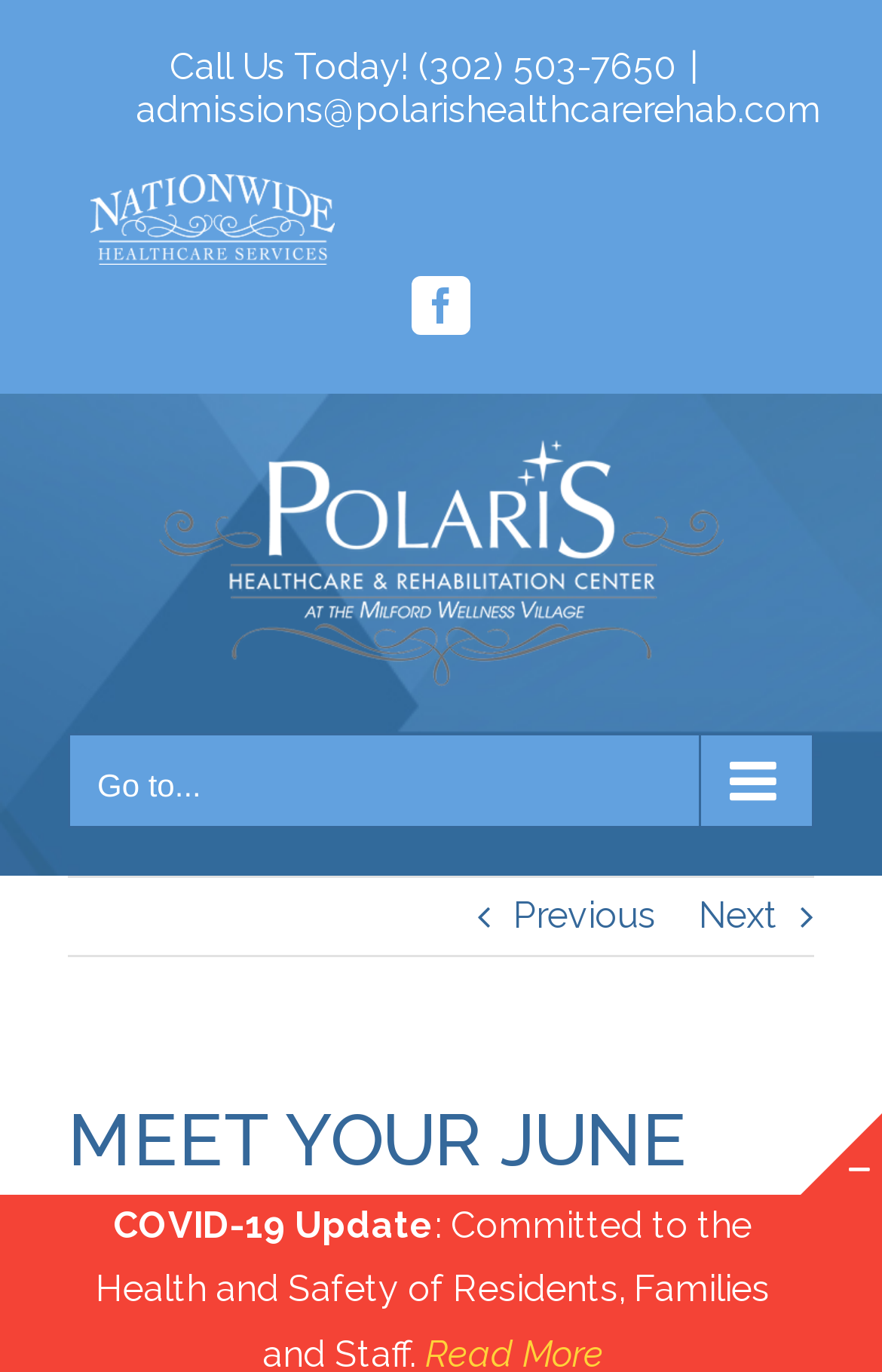Please locate and retrieve the main header text of the webpage.

MEET YOUR JUNE RESIDENT OF THE MONTH